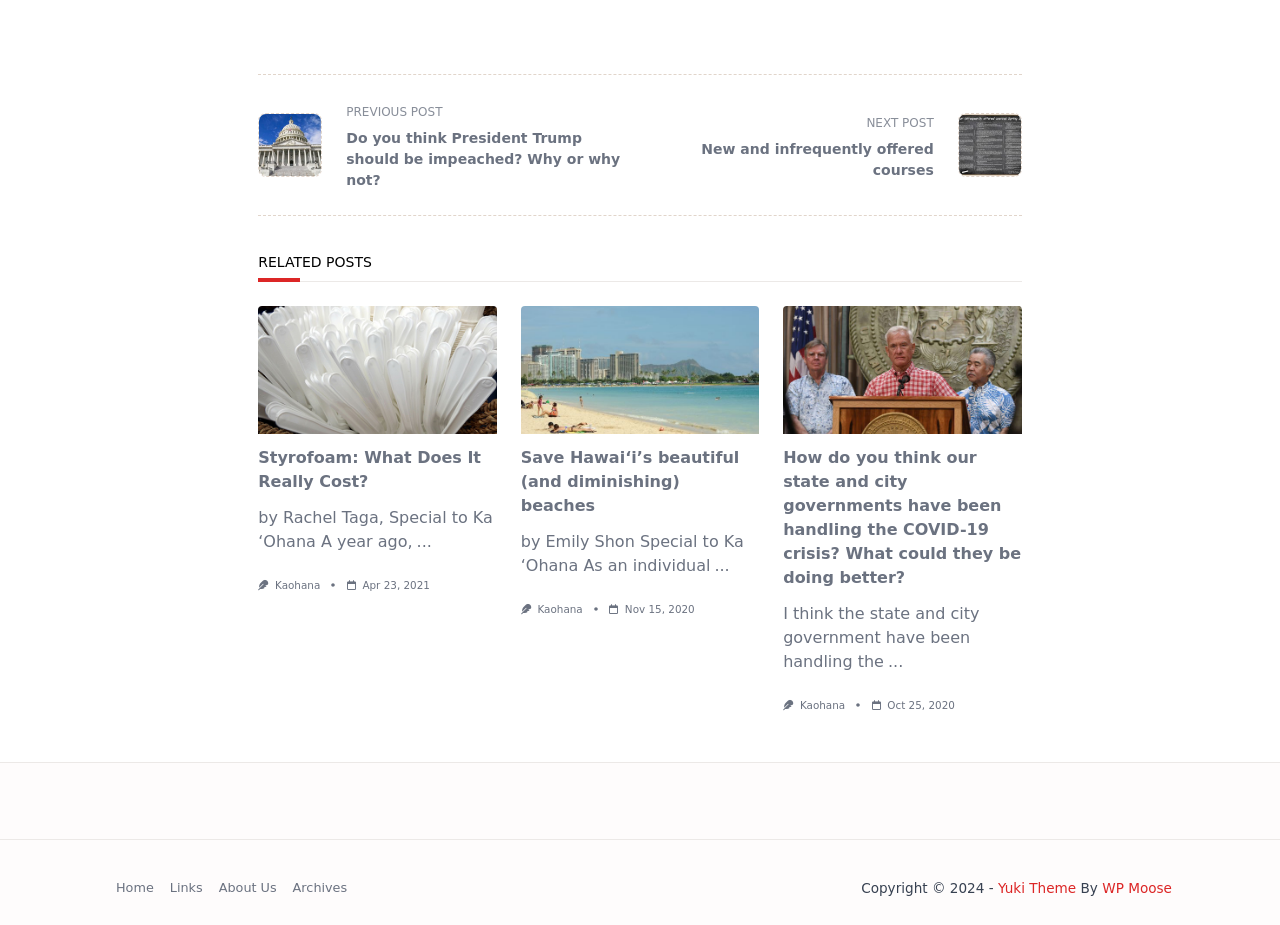What is the topic of the first article?
Using the image, answer in one word or phrase.

Styrofoam